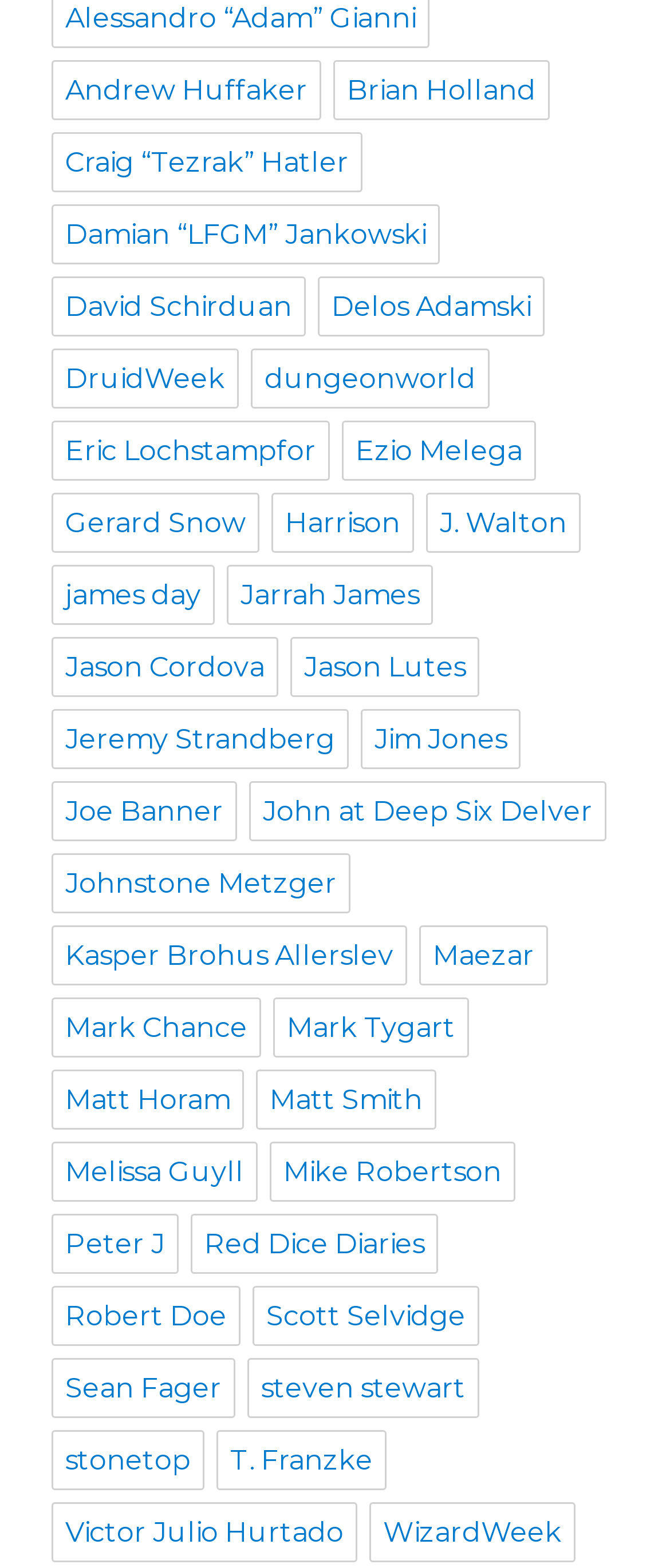Identify the bounding box coordinates for the UI element described as follows: Jeremy Strandberg. Use the format (top-left x, top-left y, bottom-right x, bottom-right y) and ensure all values are floating point numbers between 0 and 1.

[0.077, 0.453, 0.52, 0.491]